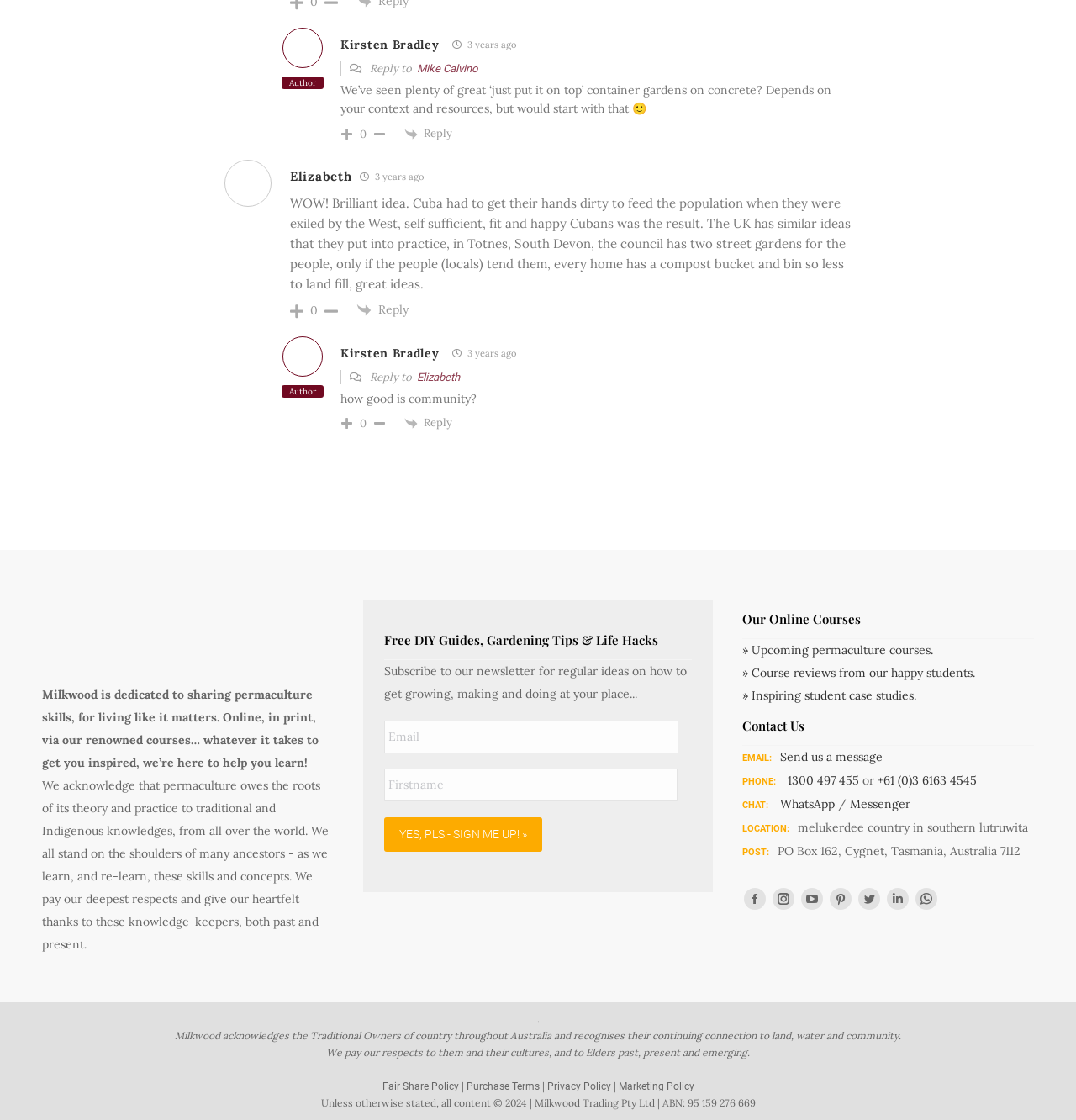Examine the image and give a thorough answer to the following question:
What is the phone number of Milkwood?

The phone number of Milkwood is mentioned at the bottom of the webpage, specifically in the link '1300 497 455'.